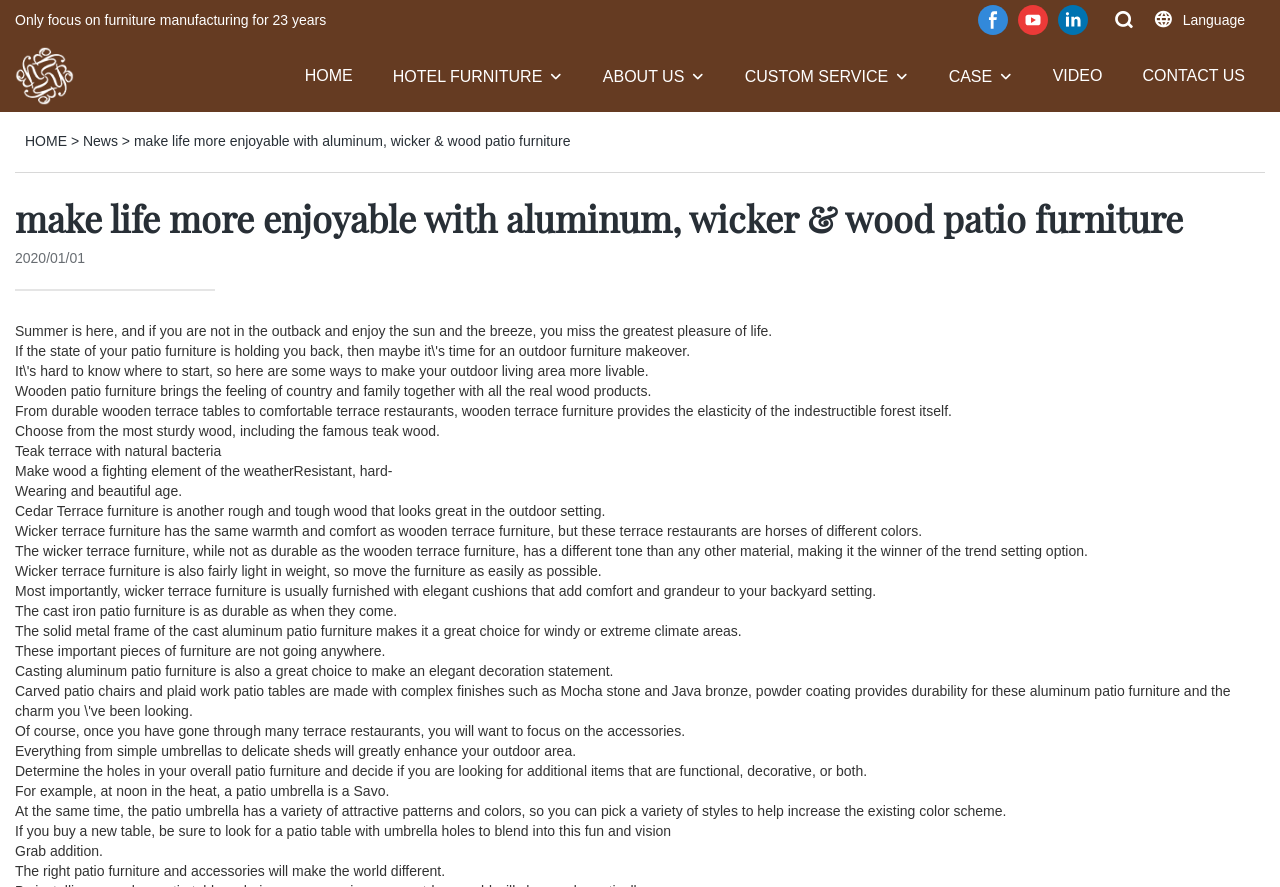Please find and report the bounding box coordinates of the element to click in order to perform the following action: "Click on the Facebook link". The coordinates should be expressed as four float numbers between 0 and 1, in the format [left, top, right, bottom].

[0.76, 0.0, 0.791, 0.045]